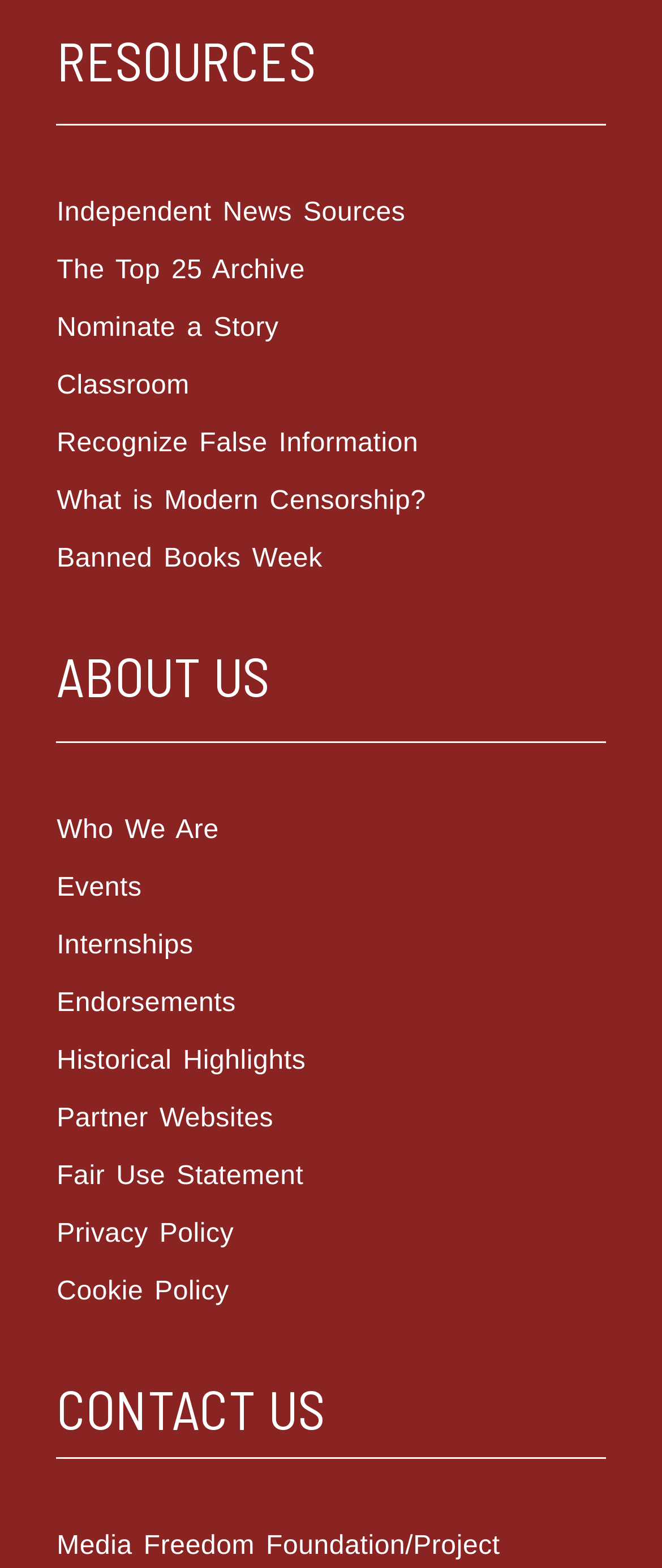Show the bounding box coordinates of the element that should be clicked to complete the task: "Contact Us".

[0.086, 0.886, 0.914, 0.91]